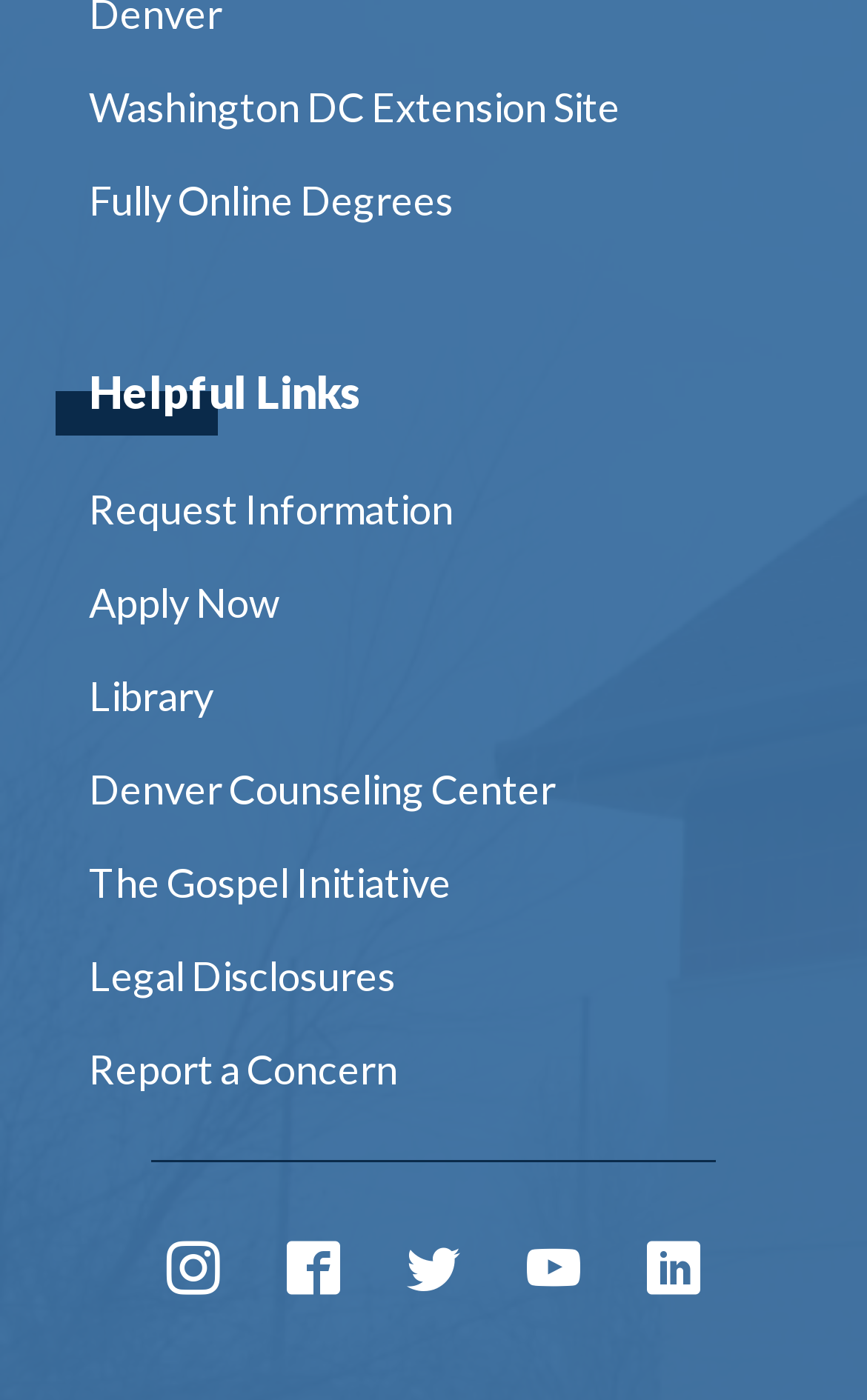Determine the bounding box for the UI element as described: "Washington DC Extension Site". The coordinates should be represented as four float numbers between 0 and 1, formatted as [left, top, right, bottom].

[0.103, 0.043, 0.897, 0.109]